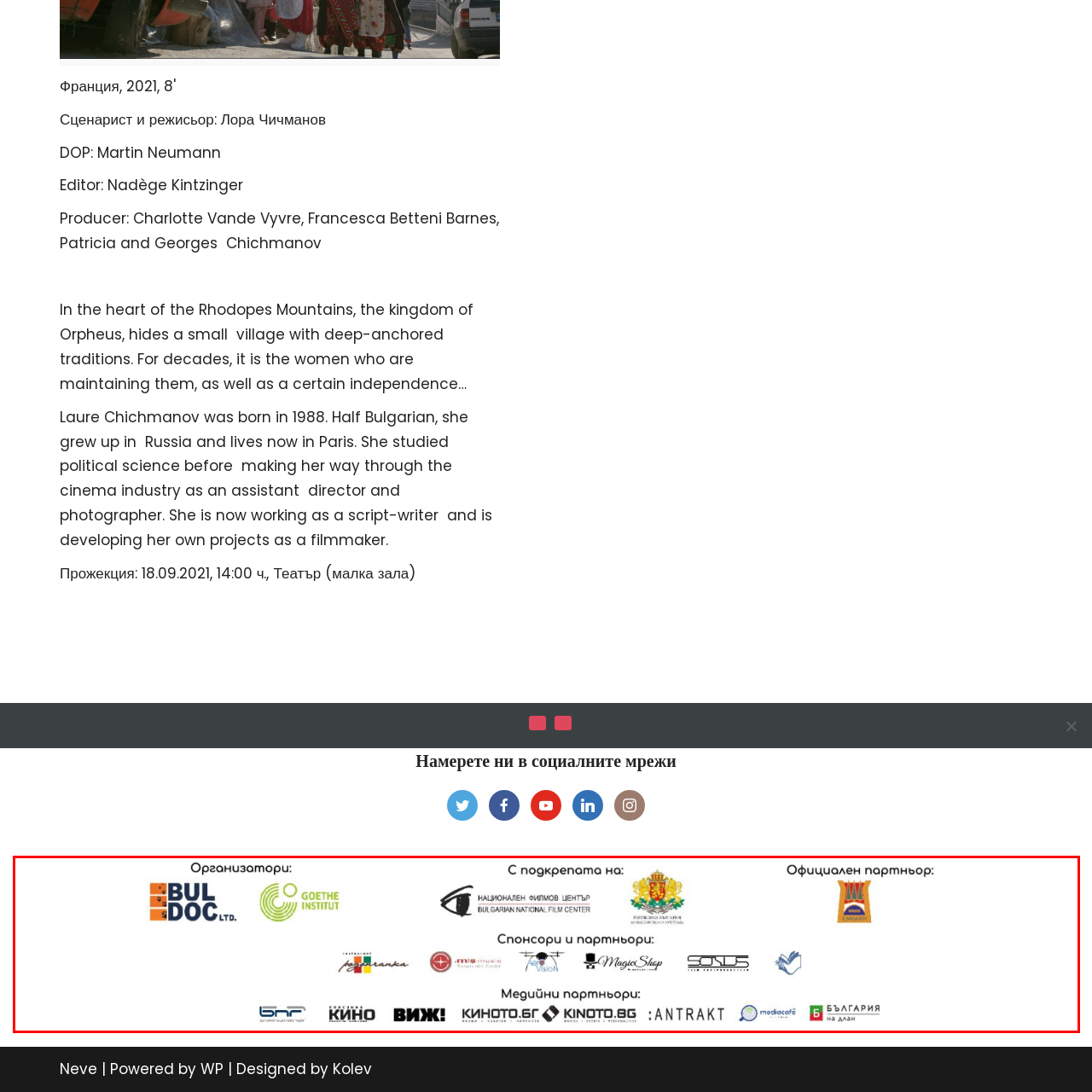Give a detailed description of the image area outlined by the red box.

The image features a collection of logos and names of various organizations and partners associated with a film event or project. Prominent at the top are the organizers: BULDOC and the Goethe Institute, along with the Bulgarian National Film Center, indicating official support for the initiative. Below, a range of sponsors and partners are listed, highlighting collaborations with entities from the arts and media sectors. The image conveys a sense of community and support for cultural activities, underscoring the significance of collaboration in fostering the arts.